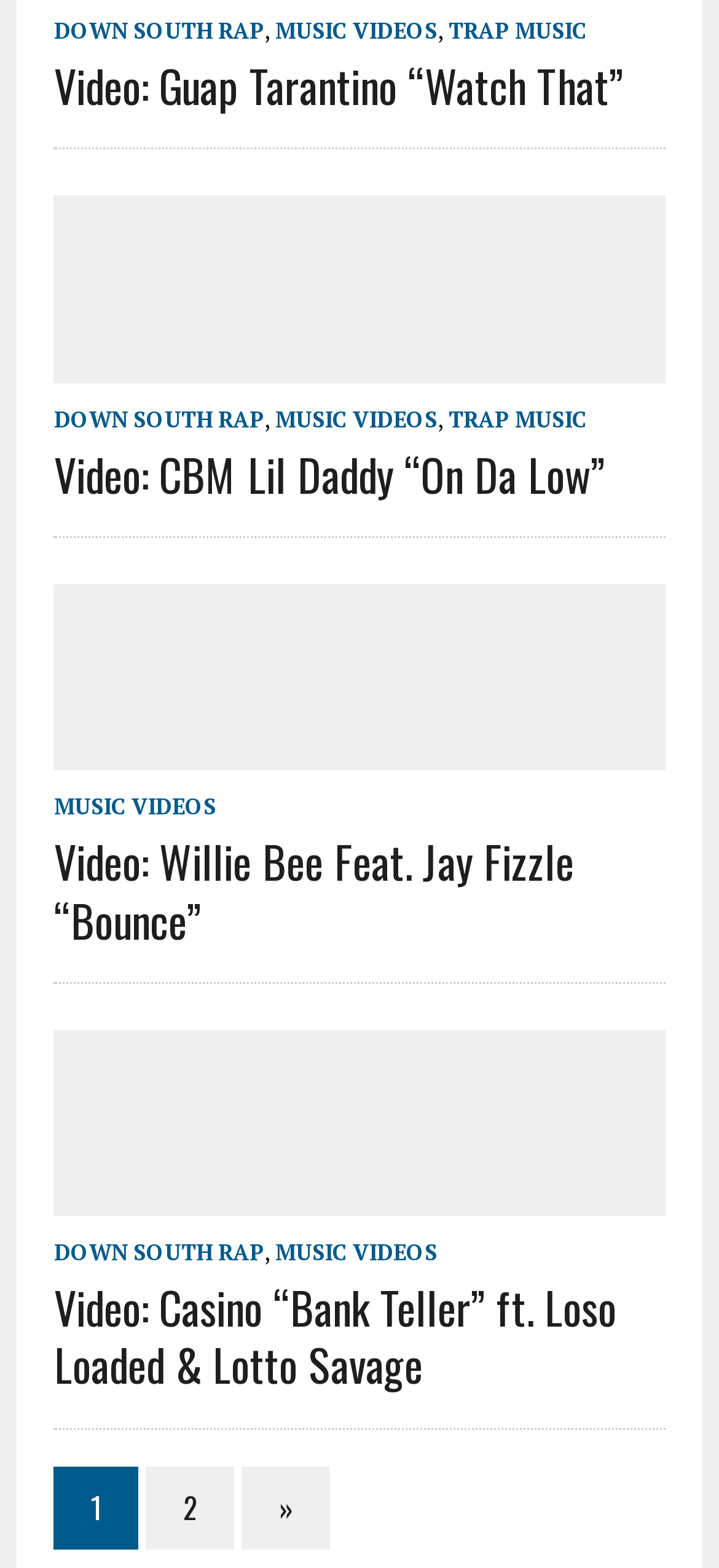Given the element description, predict the bounding box coordinates in the format (top-left x, top-left y, bottom-right x, bottom-right y), using floating point numbers between 0 and 1: Video: Guap Tarantino “Watch That”

[0.075, 0.033, 0.867, 0.075]